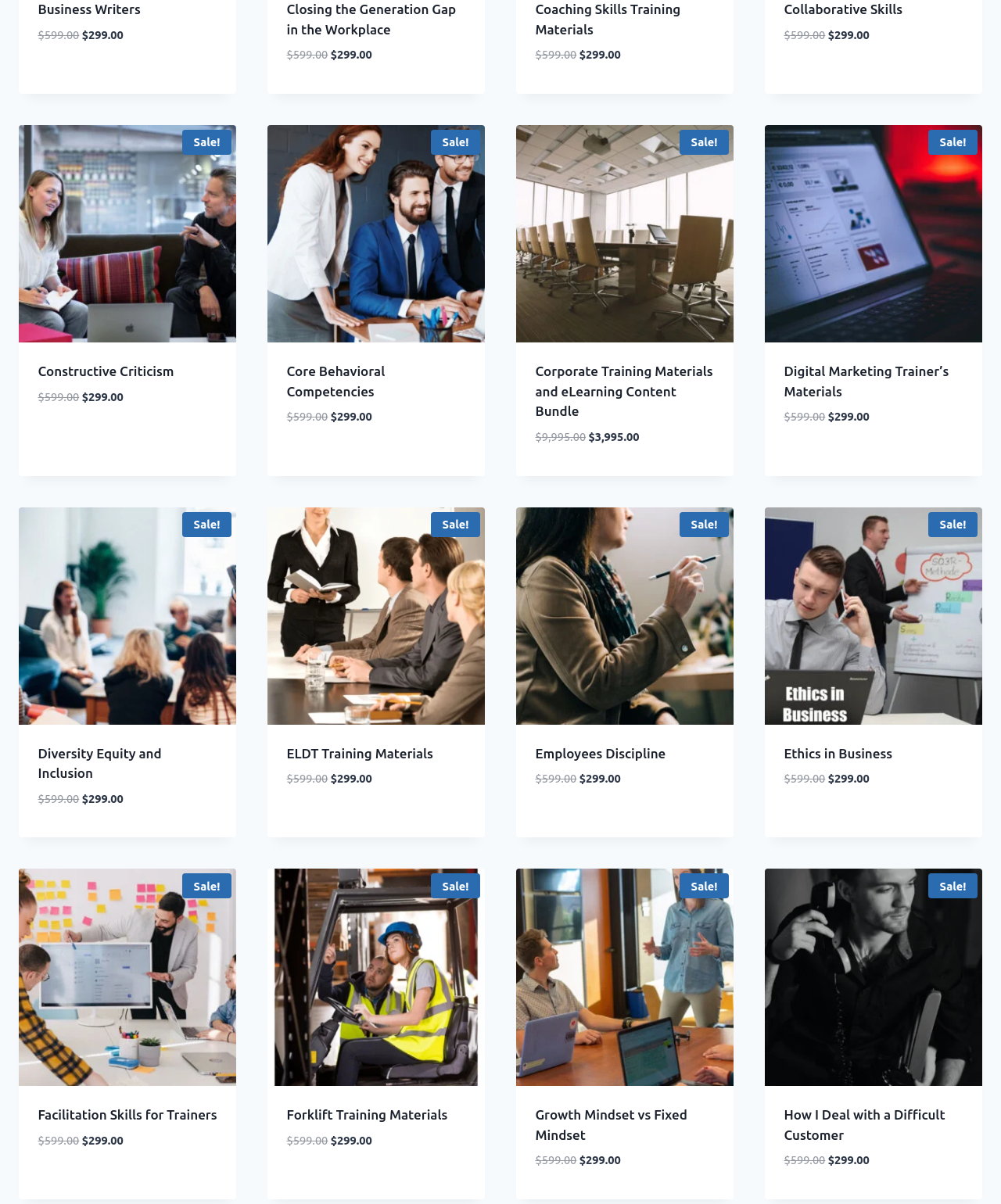Locate the coordinates of the bounding box for the clickable region that fulfills this instruction: "Explore 'Facilitation Skills for Trainers'".

[0.038, 0.92, 0.217, 0.932]